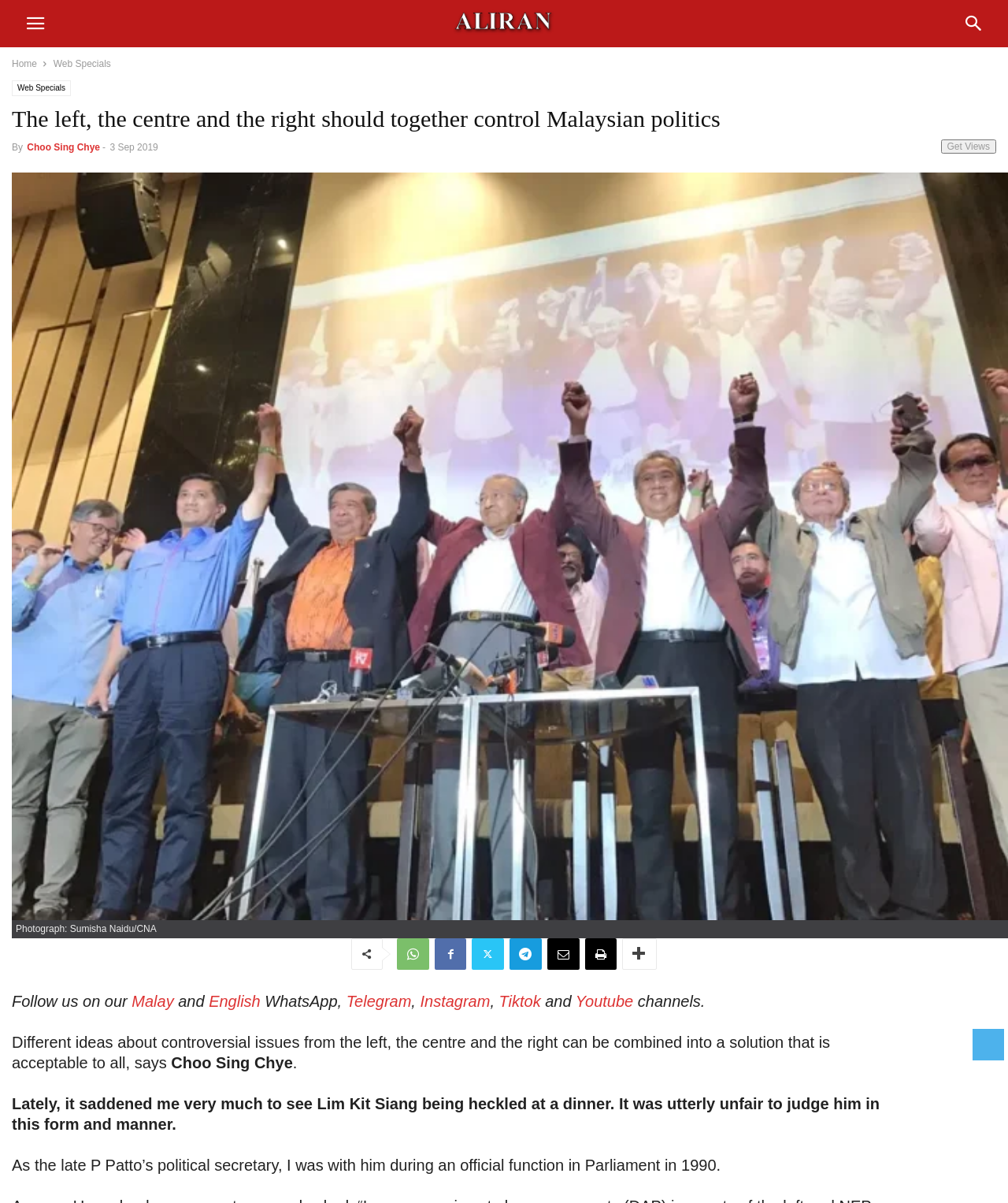Give a complete and precise description of the webpage's appearance.

This webpage appears to be an article from Aliran, a Malaysian online publication. At the top, there is a logo image of Aliran, accompanied by links to the "Home" and "Web Specials" sections. Below this, there is a header section with a heading that reads "The left, the centre and the right should together control Malaysian politics" in a large font. The author of the article, Choo Sing Chye, is credited below the heading, along with the date of publication, September 3, 2019.

The main content of the article is divided into paragraphs, with the first paragraph starting below the header section. The text discusses the importance of combining different ideas to find a solution that is acceptable to all. The article continues with the author sharing their personal experience and opinions on various issues.

On the right side of the article, there is a figure with an image, accompanied by a caption that reads "Photograph: Sumisha Naidu/CNA". Below the figure, there are several social media links, including Facebook, Twitter, and Instagram, among others.

At the bottom of the page, there are links to follow Aliran on various social media platforms, including WhatsApp, Telegram, and YouTube. The page also has a "Get Views" button on the top right corner.

Overall, the webpage has a simple and clean layout, with a focus on presenting the article's content in a clear and readable manner.